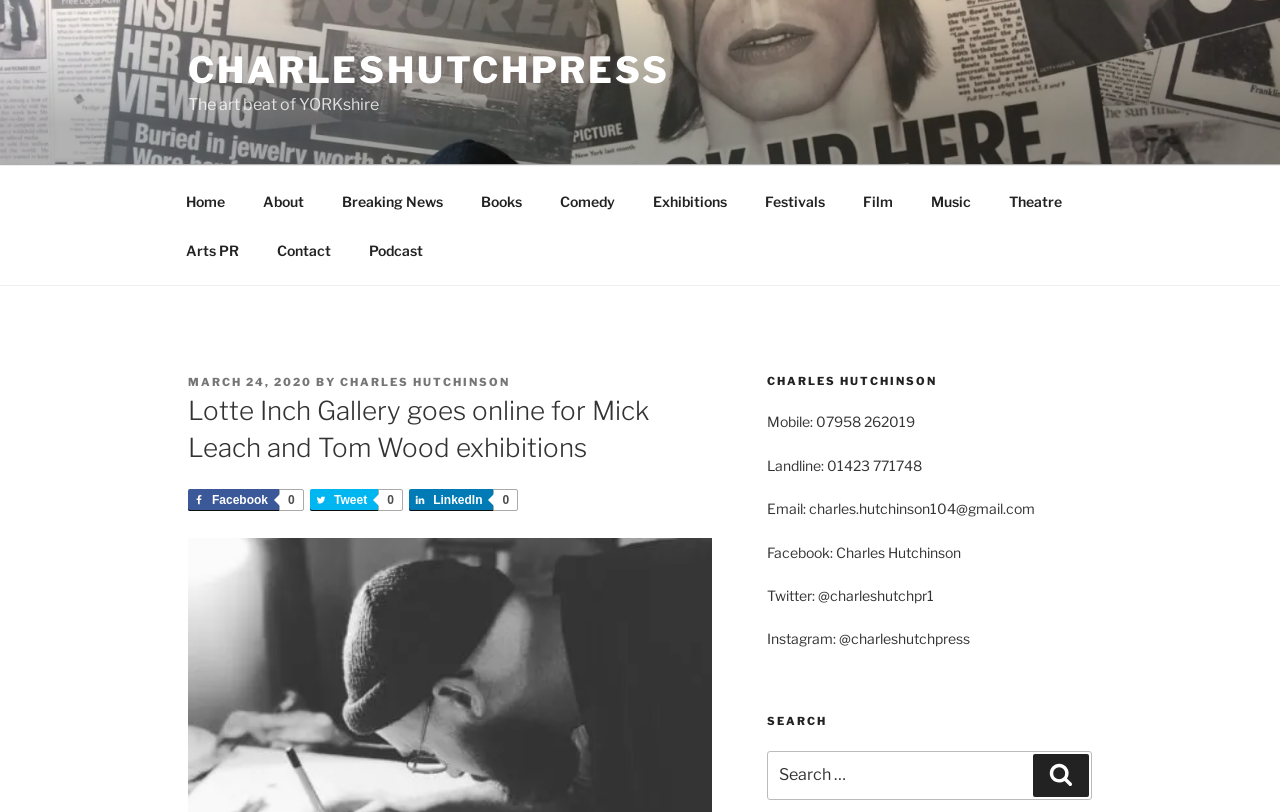Describe the webpage in detail, including text, images, and layout.

The webpage is about Lotte Inch Gallery, which is going online due to the Covid-19 situation. At the top left, there is a link to "CHARLESHUTCHPRESS" and a static text "The art beat of YORKshire". Below this, there is a top menu navigation bar with 11 links, including "Home", "About", "Breaking News", "Books", "Comedy", "Exhibitions", "Festivals", "Film", "Music", "Theatre", and "Arts PR".

On the left side, there is a header section with a posted date "MARCH 24, 2020" and the author's name "CHARLES HUTCHINSON". Below this, there is a main heading "Lotte Inch Gallery goes online for Mick Leach and Tom Wood exhibitions". 

On the right side, there are three social media links, "Facebook 0", "Tweet 0", and "LinkedIn 0", each with an accompanying image. Below these, there is a section with the author's contact information, including mobile and landline phone numbers, email, and social media profiles.

At the bottom right, there is a search bar with a heading "SEARCH" and a button to submit the search query.